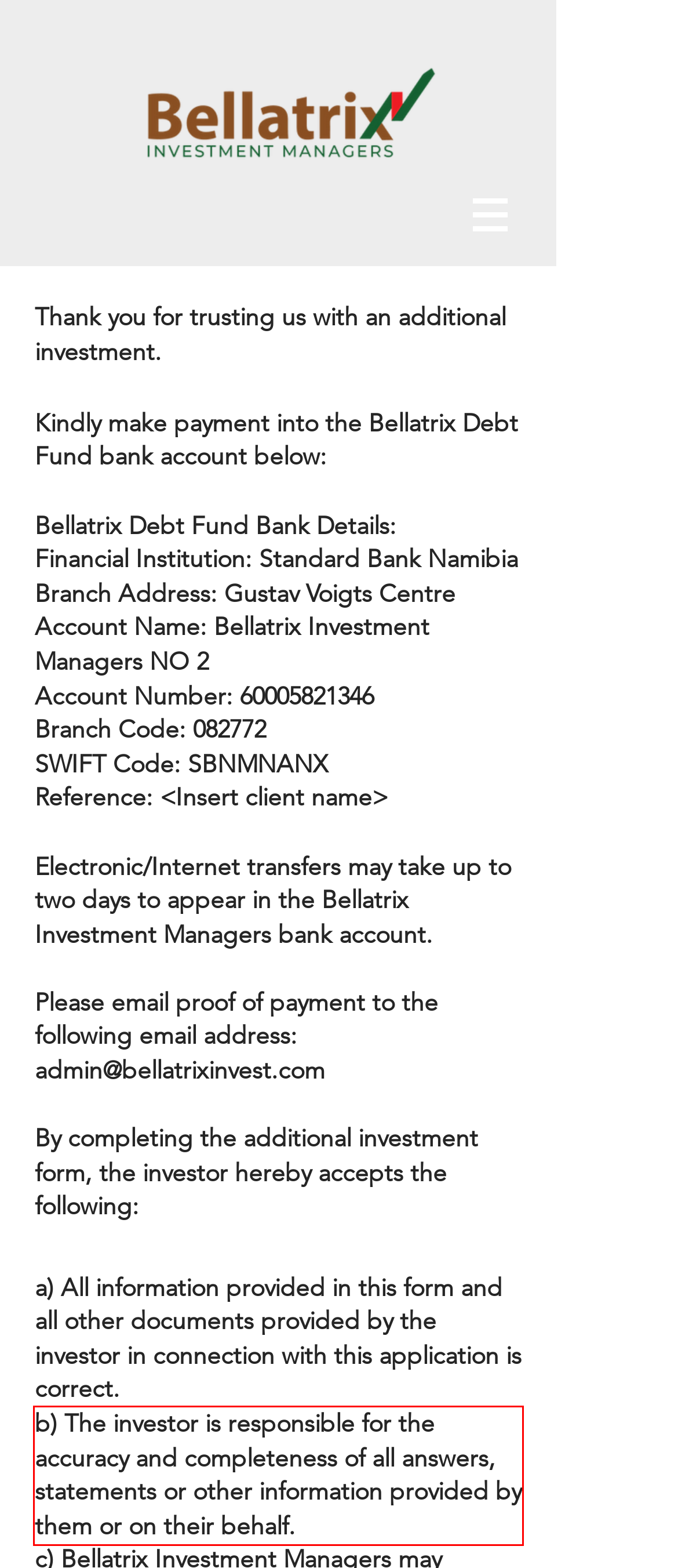Using the provided screenshot of a webpage, recognize the text inside the red rectangle bounding box by performing OCR.

b) The investor is responsible for the accuracy and completeness of all answers, statements or other information provided by them or on their behalf.